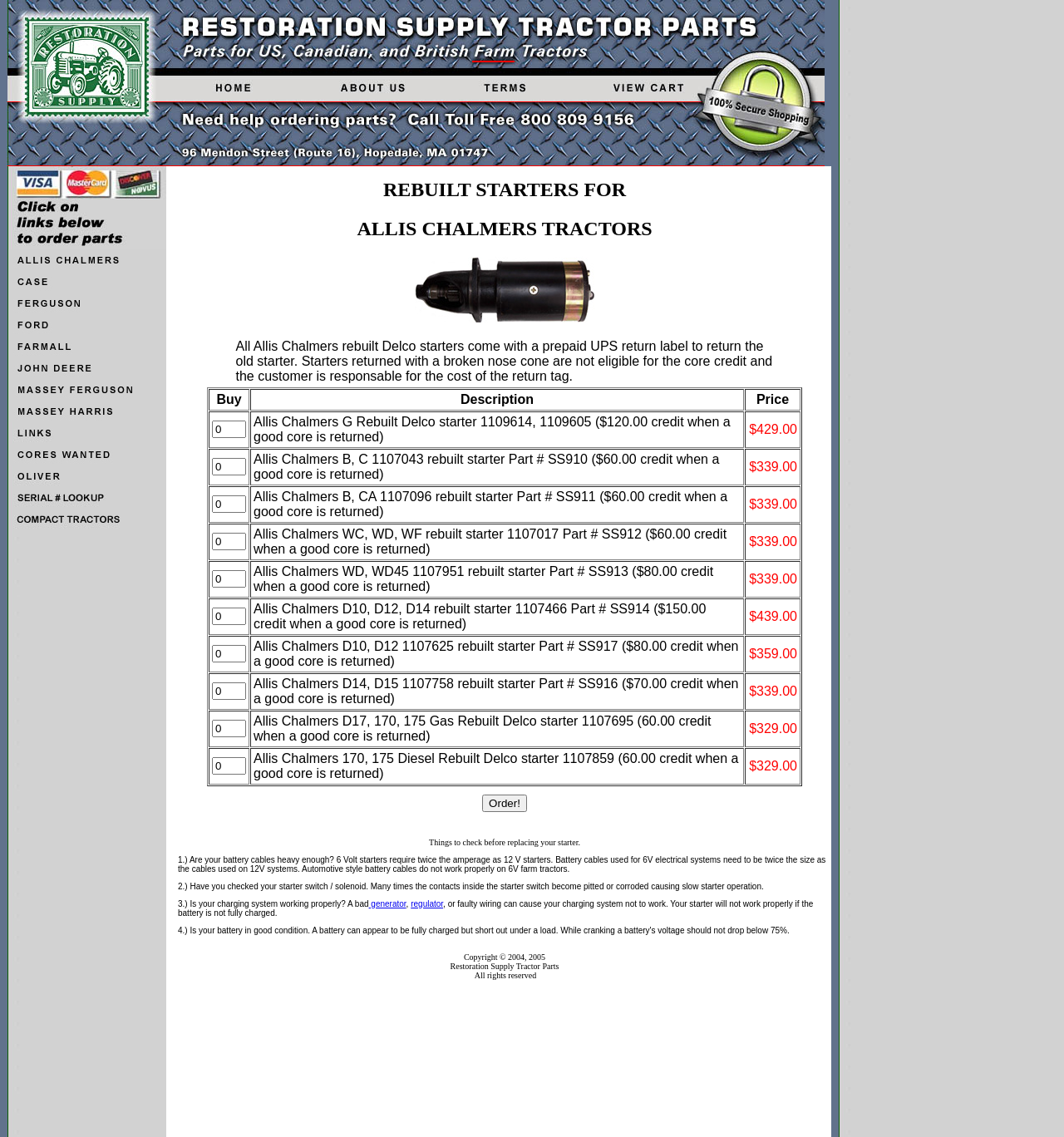How many links are there on the page?
Answer with a single word or short phrase according to what you see in the image.

14